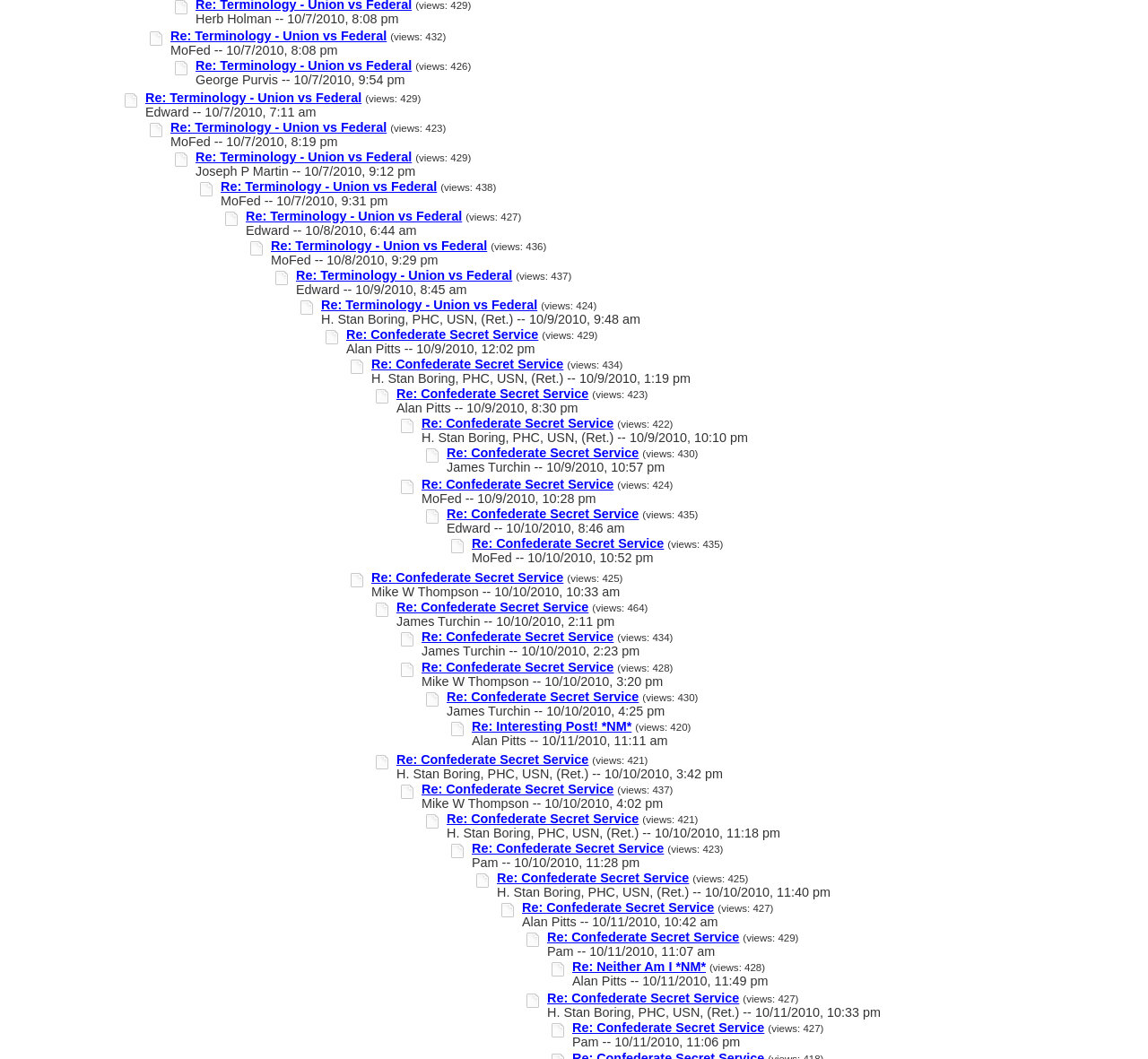What is the date of the post by James Turchin?
Utilize the information in the image to give a detailed answer to the question.

The static text element 'James Turchin -- 10/9/2010, 10:57 pm' indicates that the post by James Turchin was made on October 9, 2010.